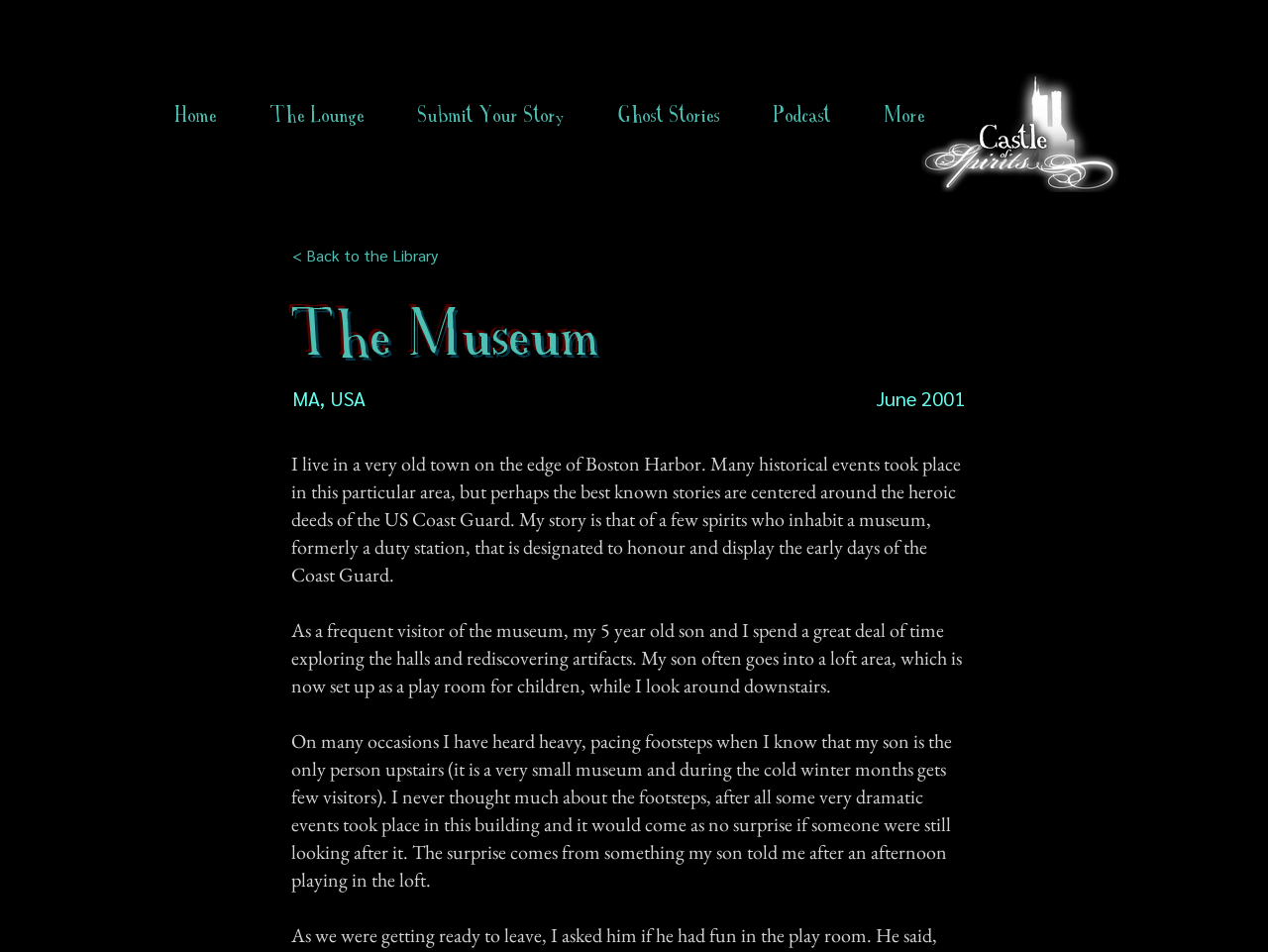Please examine the image and provide a detailed answer to the question: What is the location of the play room for children?

I determined the answer by reading the StaticText element at coordinates [0.23, 0.648, 0.759, 0.734], which mentions that the son often goes into a 'loft area, which is now set up as a play room for children'.